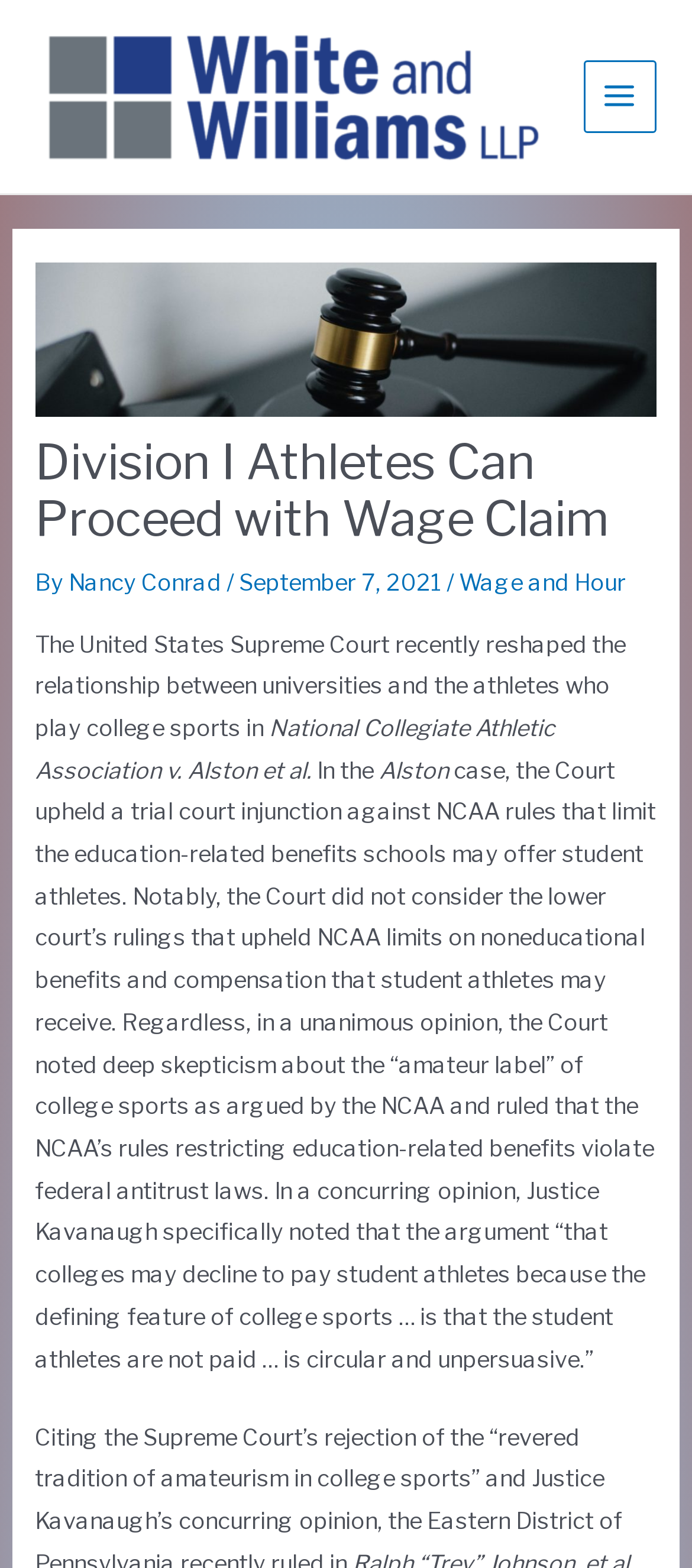Determine the bounding box for the UI element that matches this description: "Nancy Conrad".

[0.099, 0.363, 0.327, 0.38]